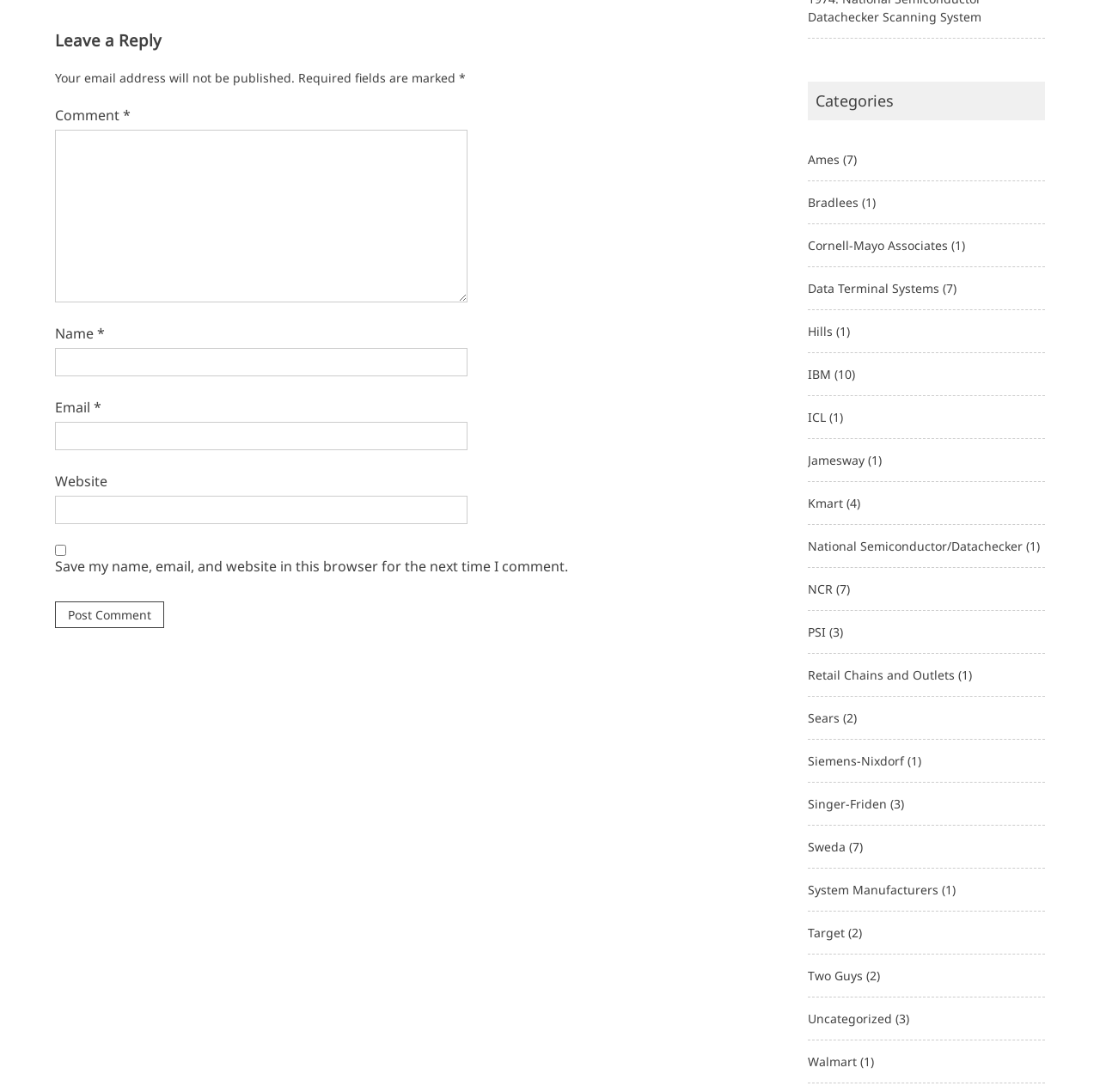Determine the bounding box coordinates of the clickable region to carry out the instruction: "go to Harrods home".

None